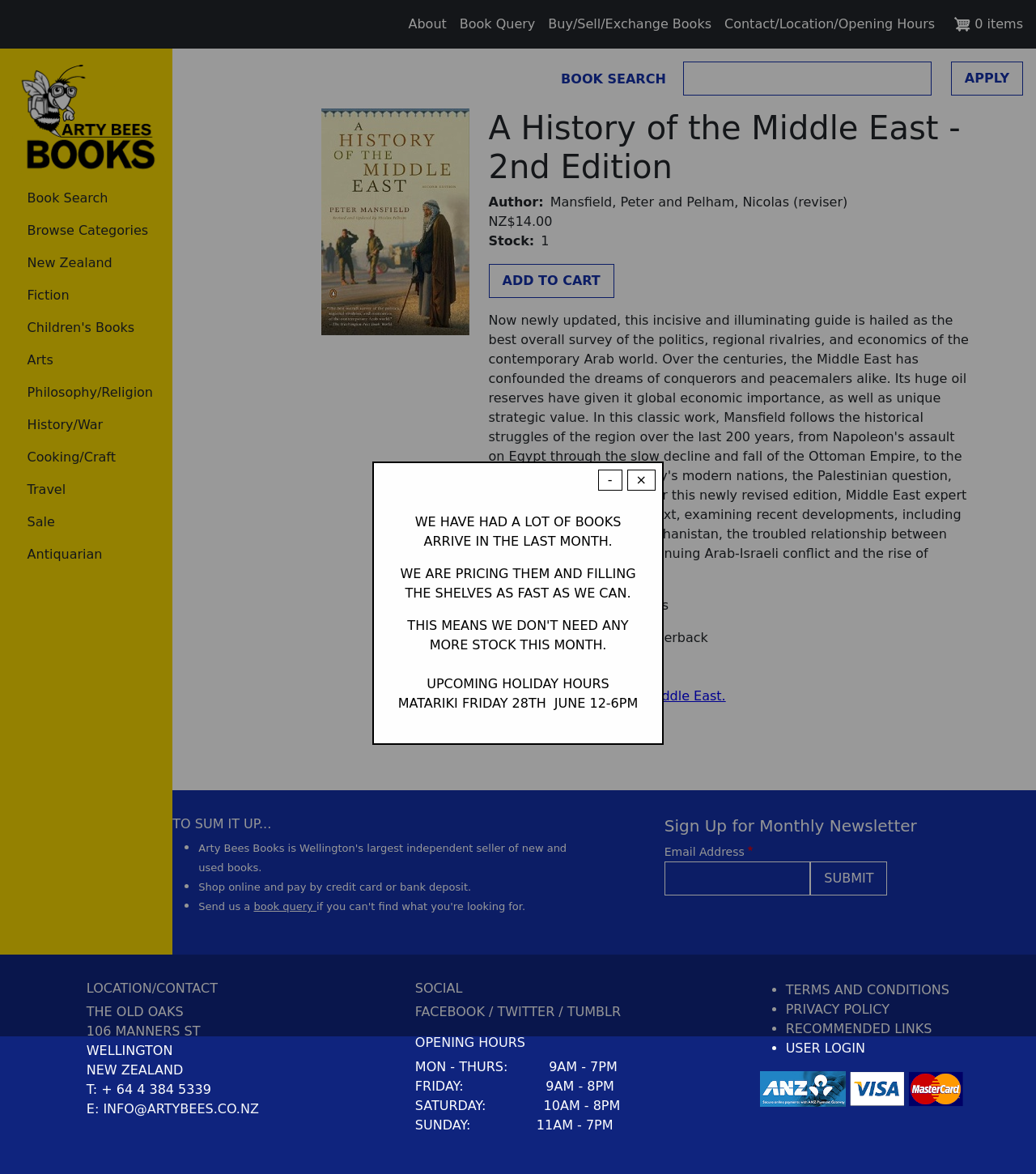Respond to the question with just a single word or phrase: 
What is the price of the book?

NZ$14.00